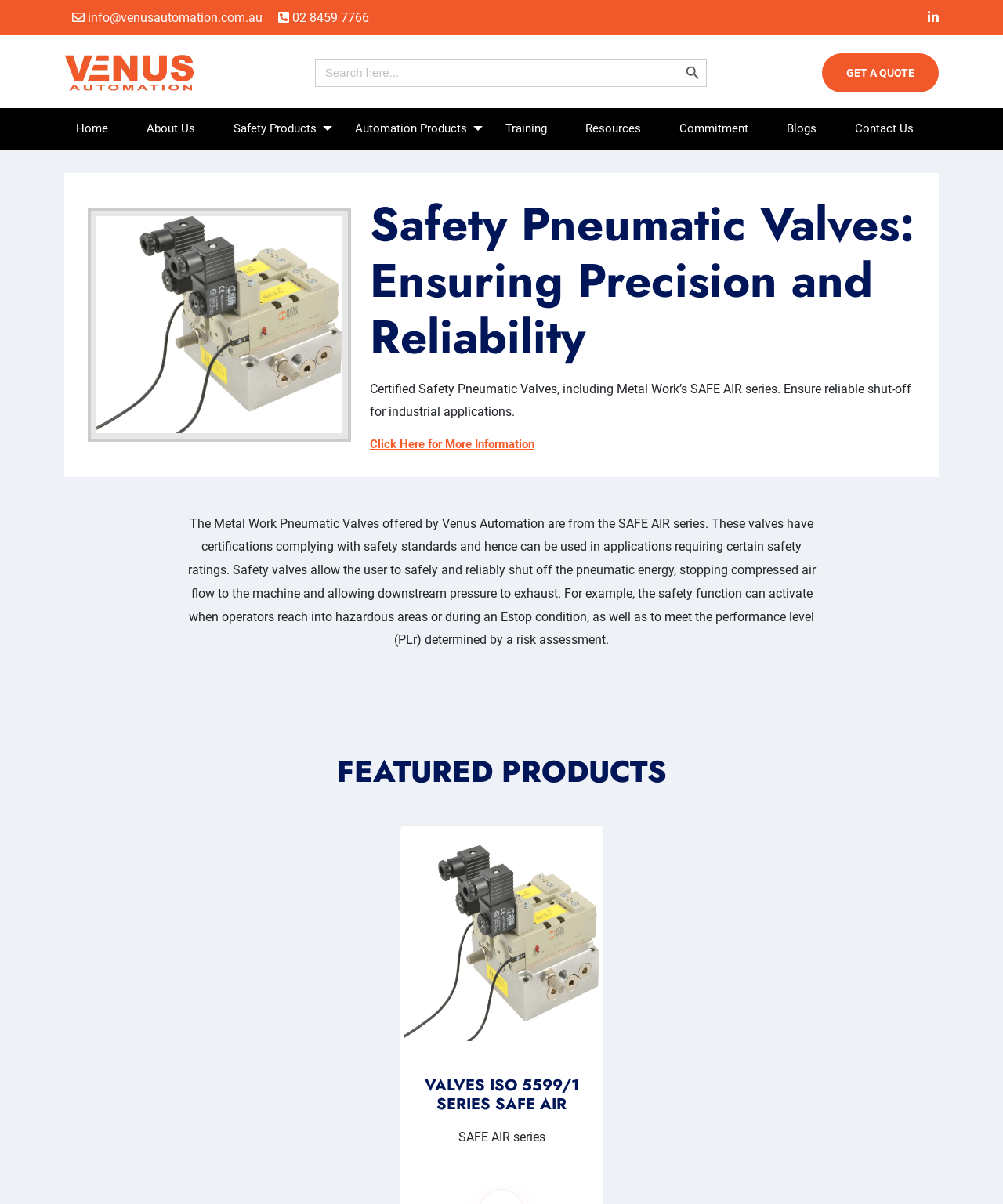Specify the bounding box coordinates of the area that needs to be clicked to achieve the following instruction: "Get a quote".

[0.82, 0.044, 0.936, 0.077]